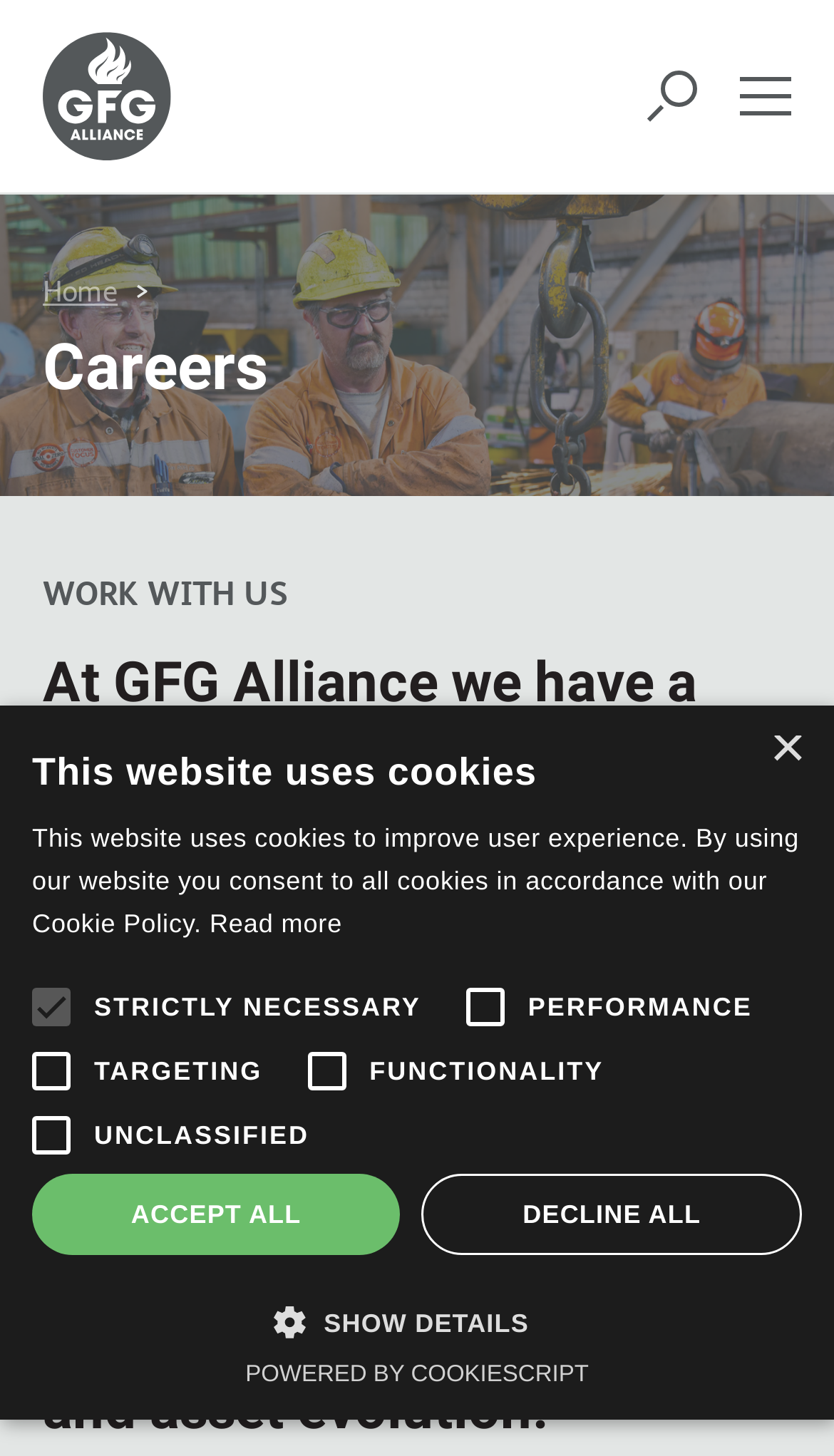Using the provided element description "alt="GFG Alliance Logo"", determine the bounding box coordinates of the UI element.

[0.026, 0.022, 0.231, 0.11]